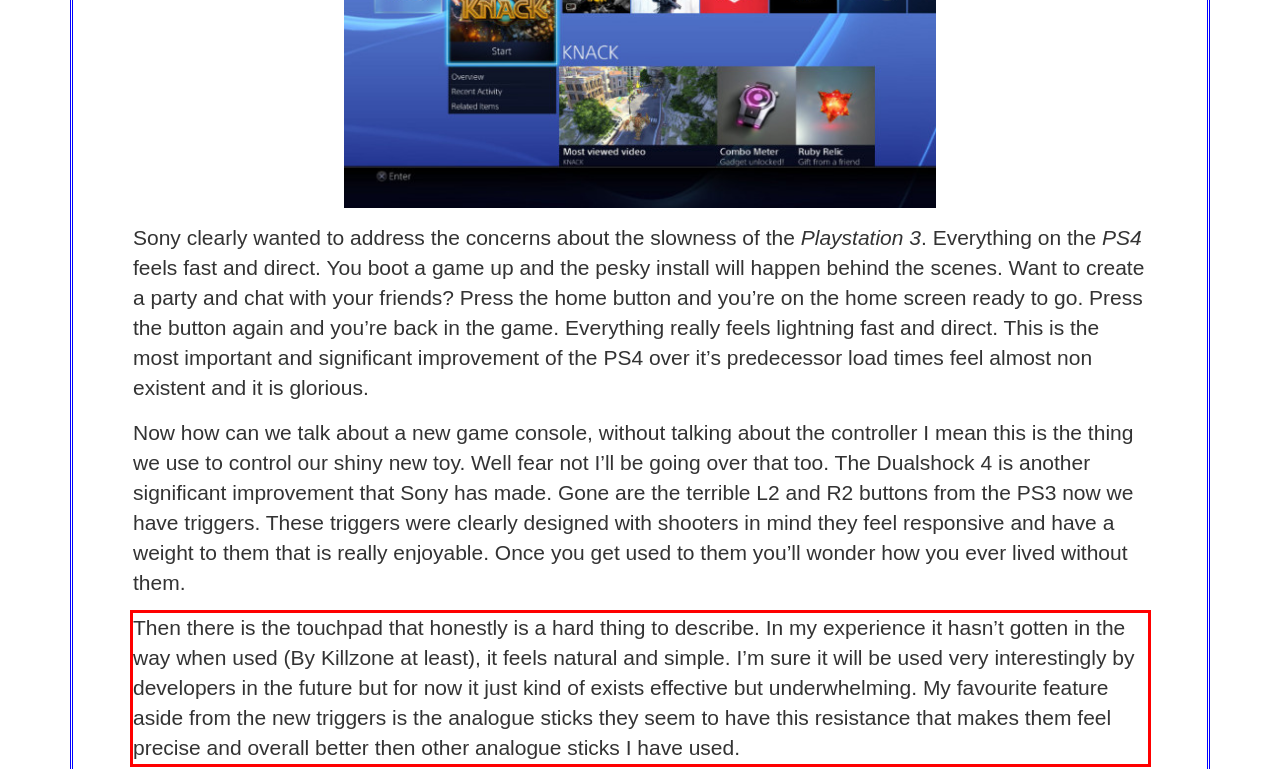Please perform OCR on the text content within the red bounding box that is highlighted in the provided webpage screenshot.

Then there is the touchpad that honestly is a hard thing to describe. In my experience it hasn’t gotten in the way when used (By Killzone at least), it feels natural and simple. I’m sure it will be used very interestingly by developers in the future but for now it just kind of exists effective but underwhelming. My favourite feature aside from the new triggers is the analogue sticks they seem to have this resistance that makes them feel precise and overall better then other analogue sticks I have used.